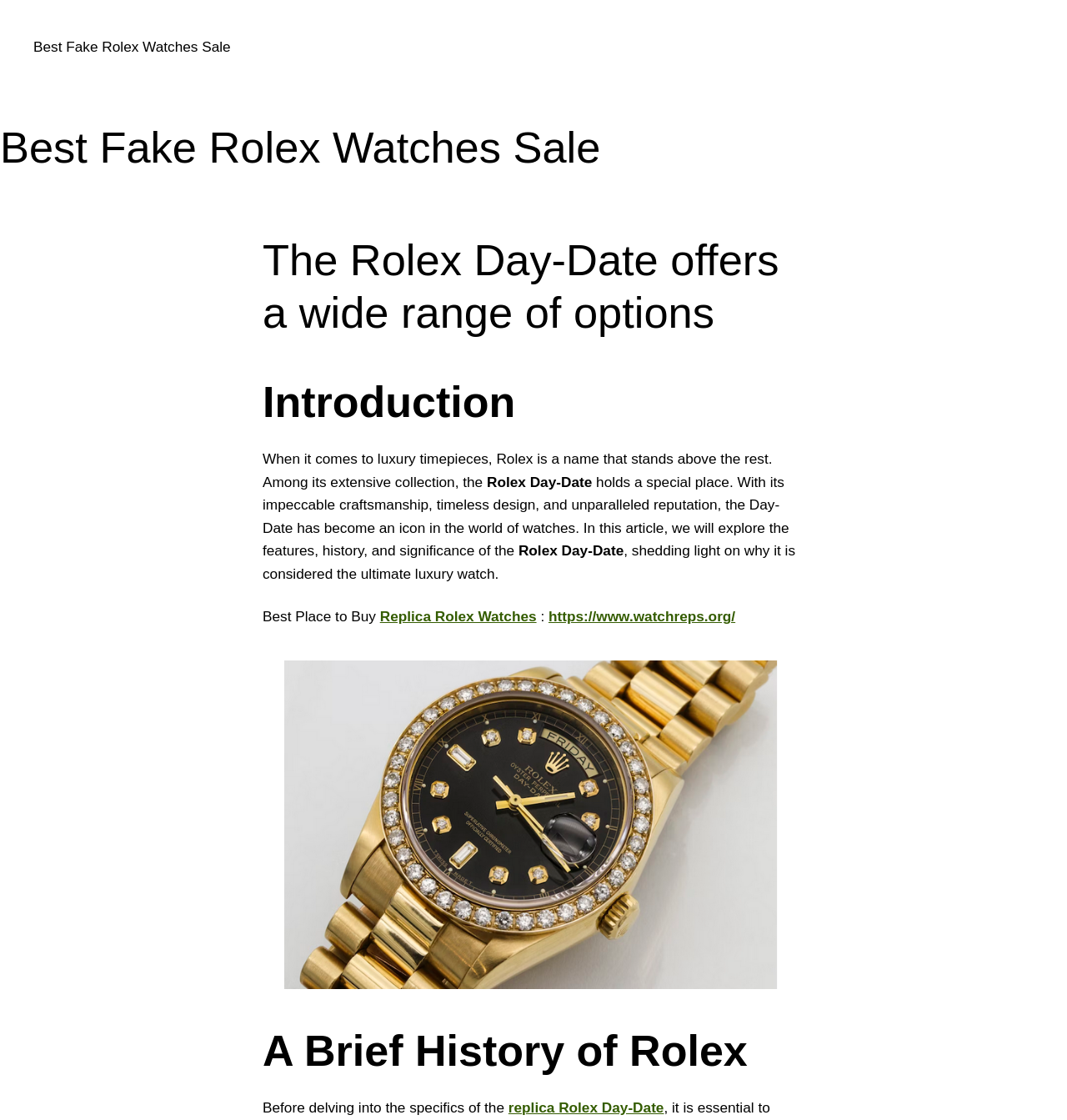Determine the bounding box coordinates of the UI element described below. Use the format (top-left x, top-left y, bottom-right x, bottom-right y) with floating point numbers between 0 and 1: https://www.watchreps.org/

[0.514, 0.543, 0.689, 0.558]